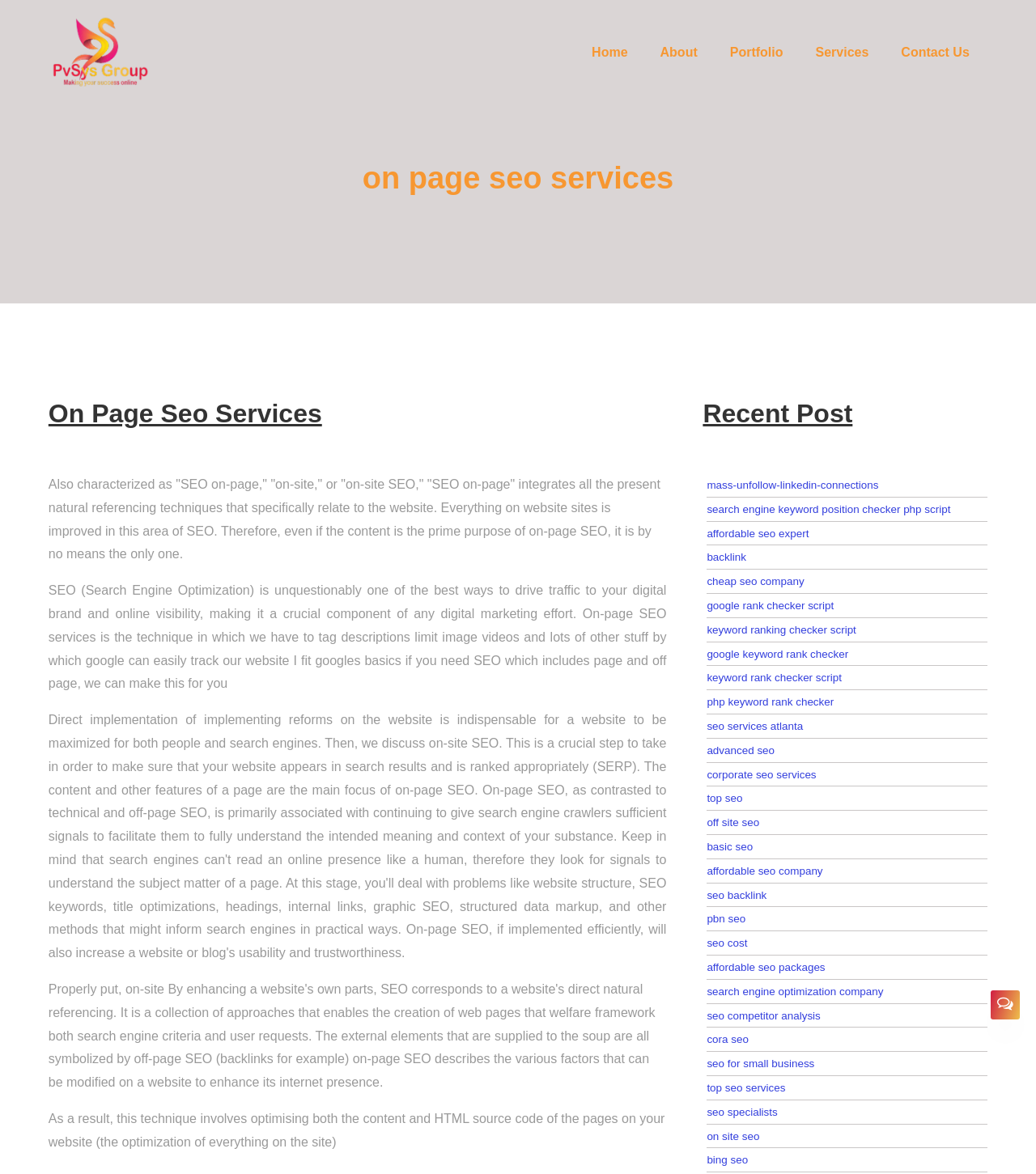Locate the bounding box coordinates of the element you need to click to accomplish the task described by this instruction: "Click on the 'mass-unfollow-linkedin-connections' link".

[0.682, 0.408, 0.848, 0.418]